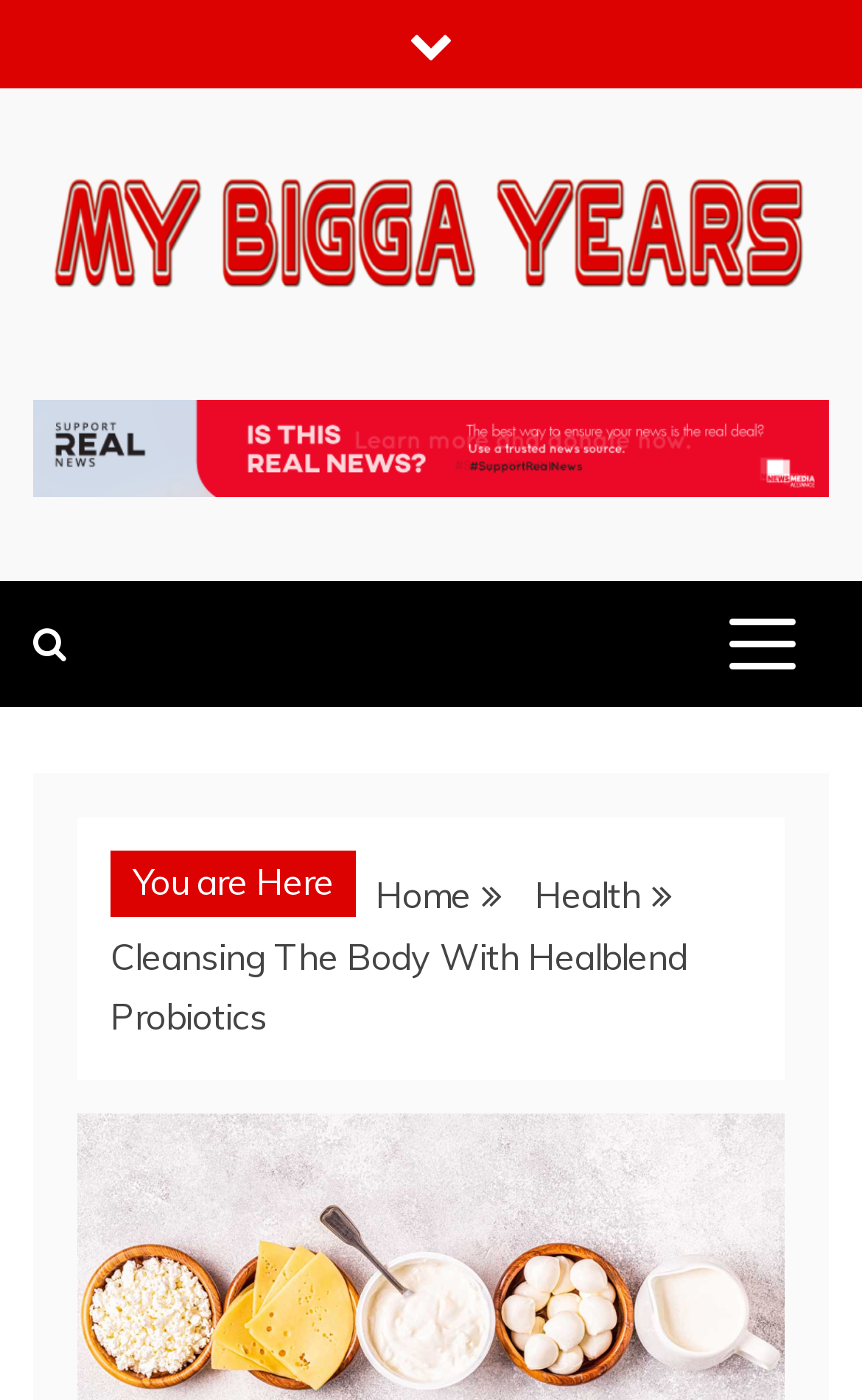What is the name of the blog?
Provide a detailed and extensive answer to the question.

The name of the blog can be found in the top-left corner of the webpage, where it says 'My bigga Years' in a larger font size, indicating that it is the title of the blog.